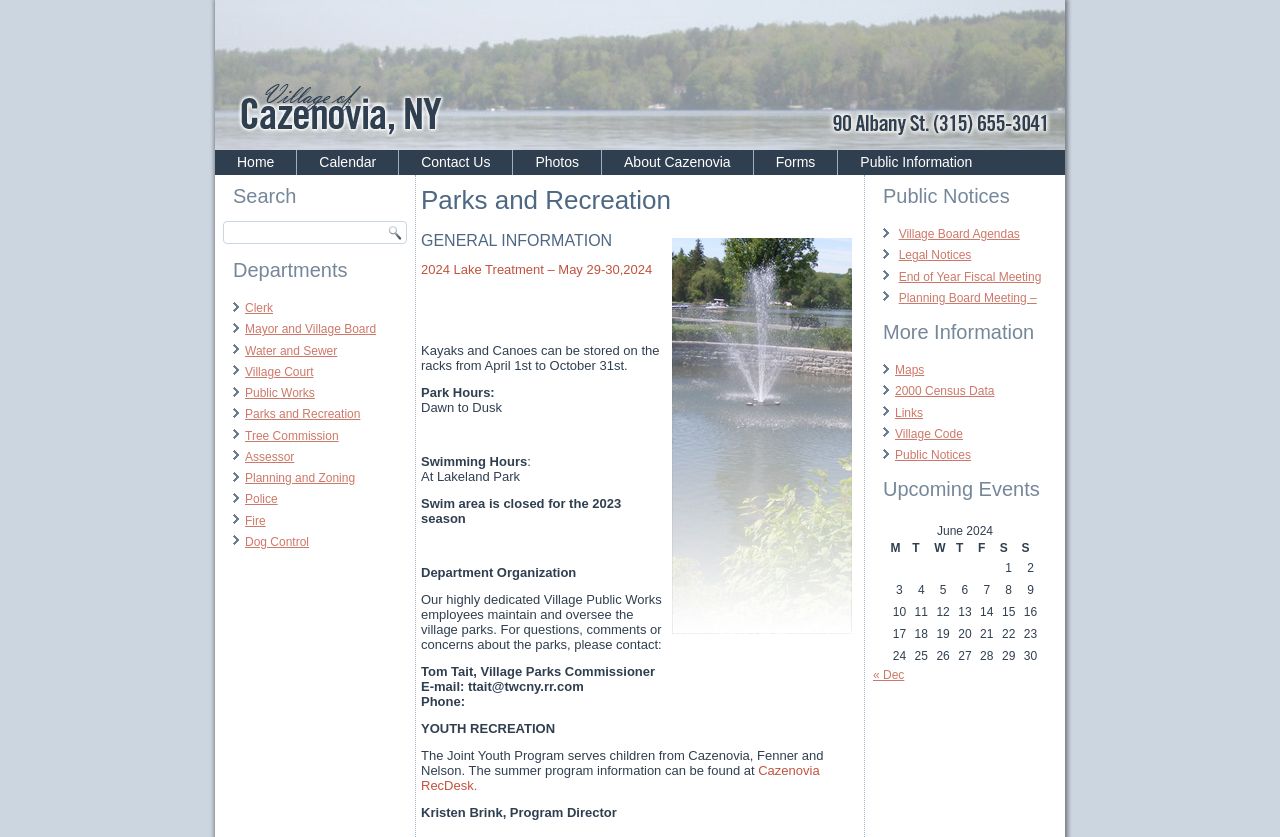Give the bounding box coordinates for this UI element: "Legal Notices". The coordinates should be four float numbers between 0 and 1, arranged as [left, top, right, bottom].

[0.702, 0.297, 0.759, 0.313]